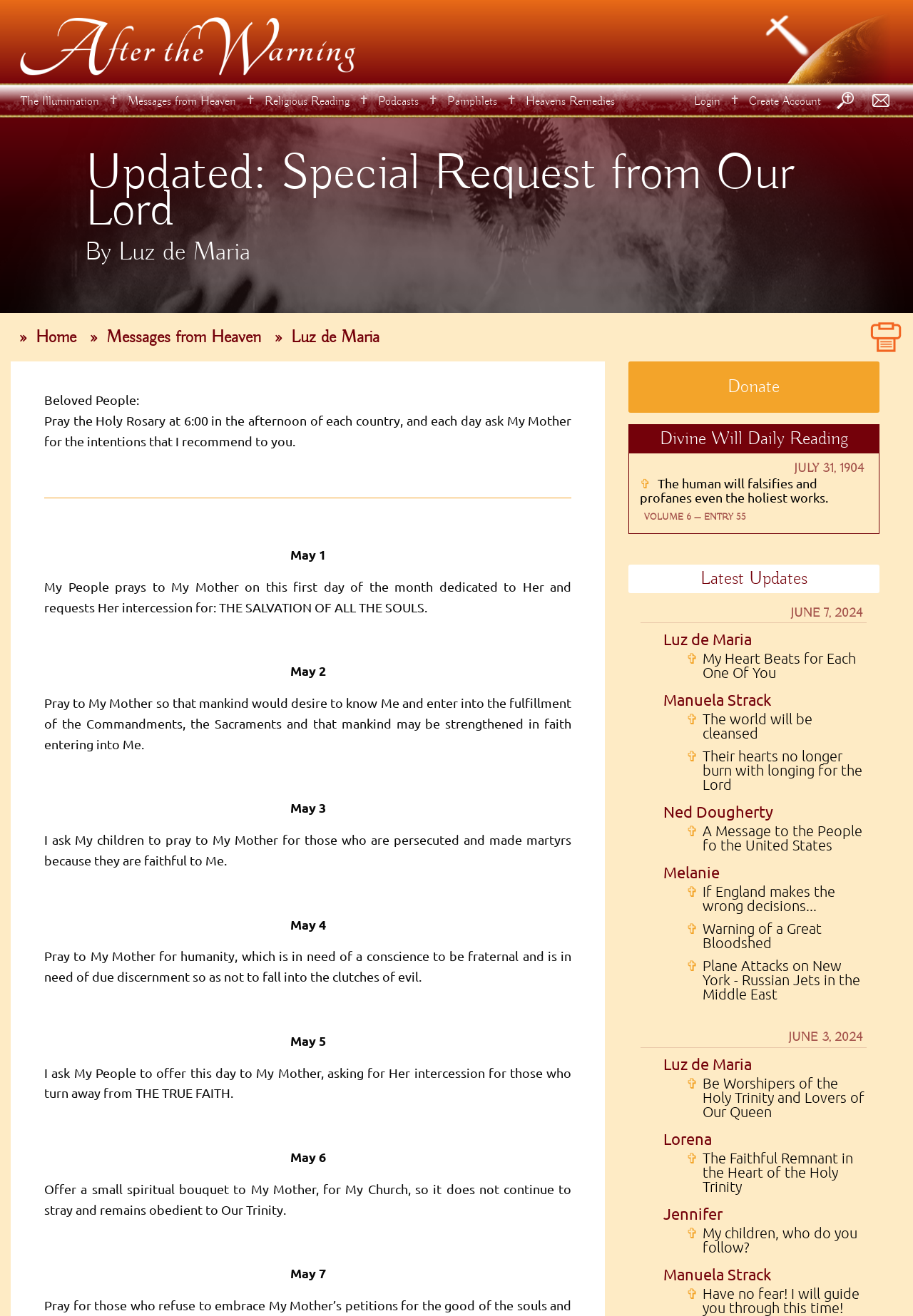Please answer the following question using a single word or phrase: 
What is the symbol that appears frequently on the webpage?

✝